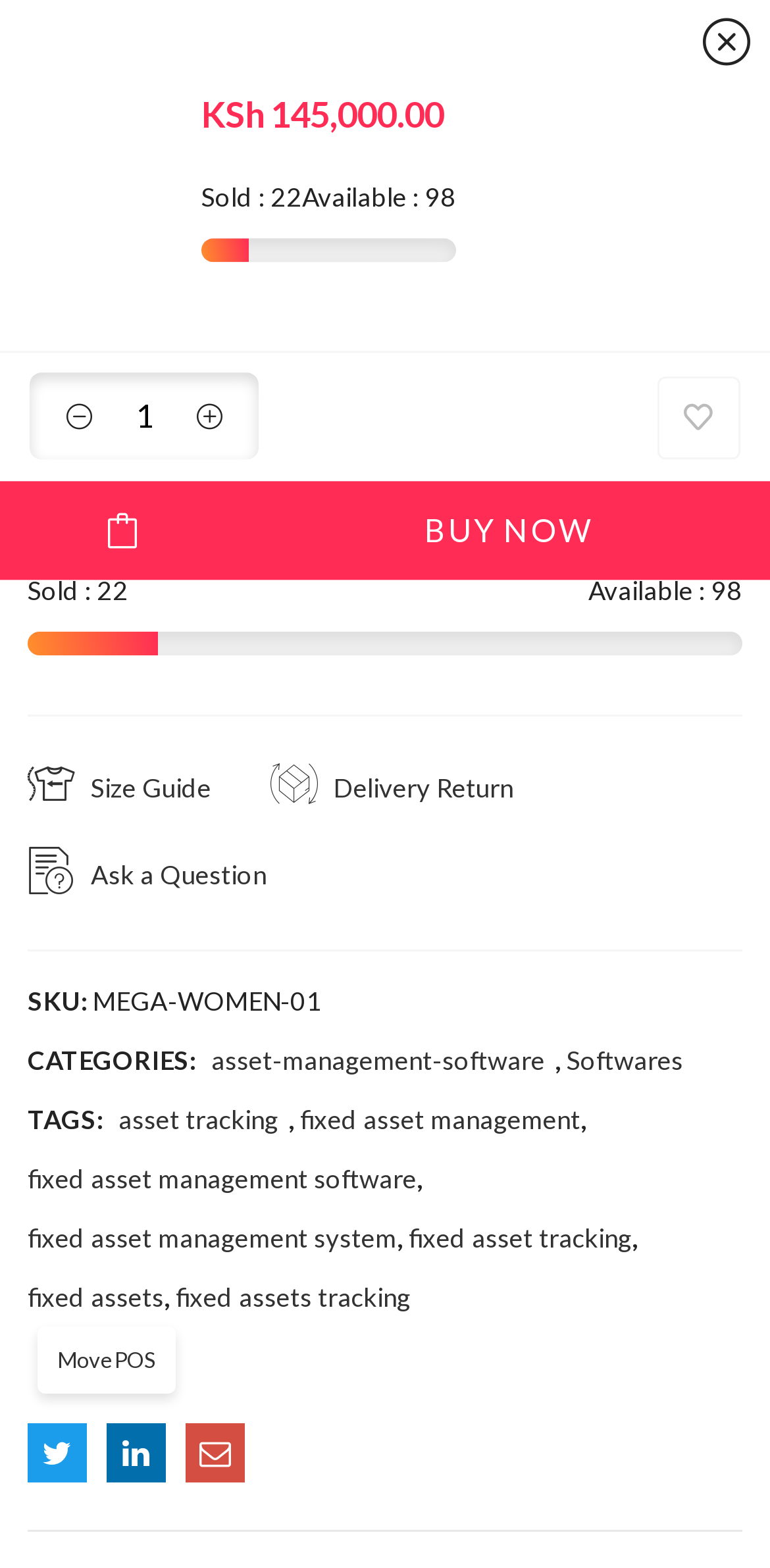Locate the bounding box coordinates of the clickable region necessary to complete the following instruction: "Click the Size Guide link". Provide the coordinates in the format of four float numbers between 0 and 1, i.e., [left, top, right, bottom].

[0.036, 0.475, 0.274, 0.53]